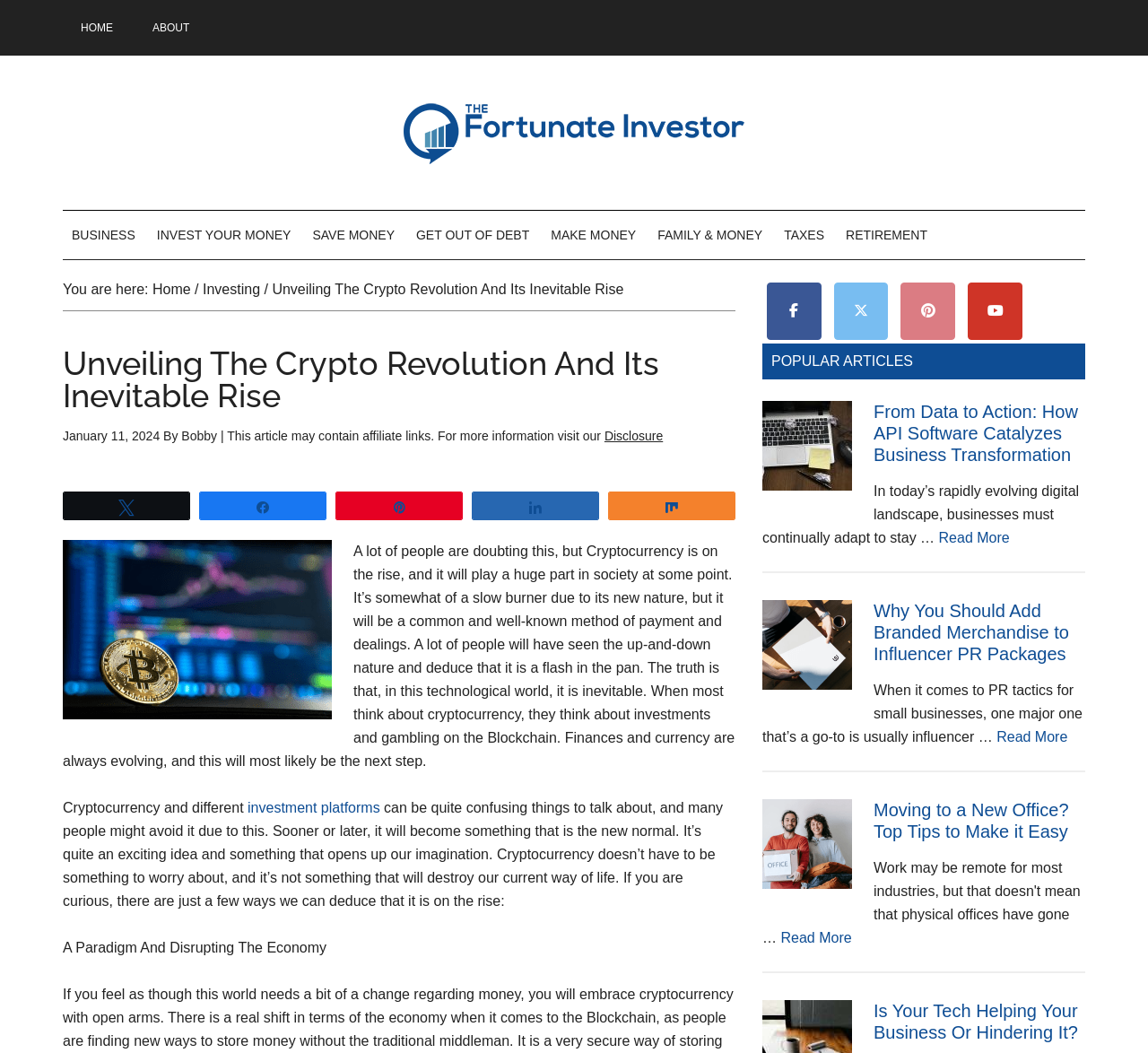What is the title of the article?
Please respond to the question with a detailed and well-explained answer.

I found the title of the article by looking at the heading element with the text 'Unveiling The Crypto Revolution And Its Inevitable Rise' which is located at the top of the page.